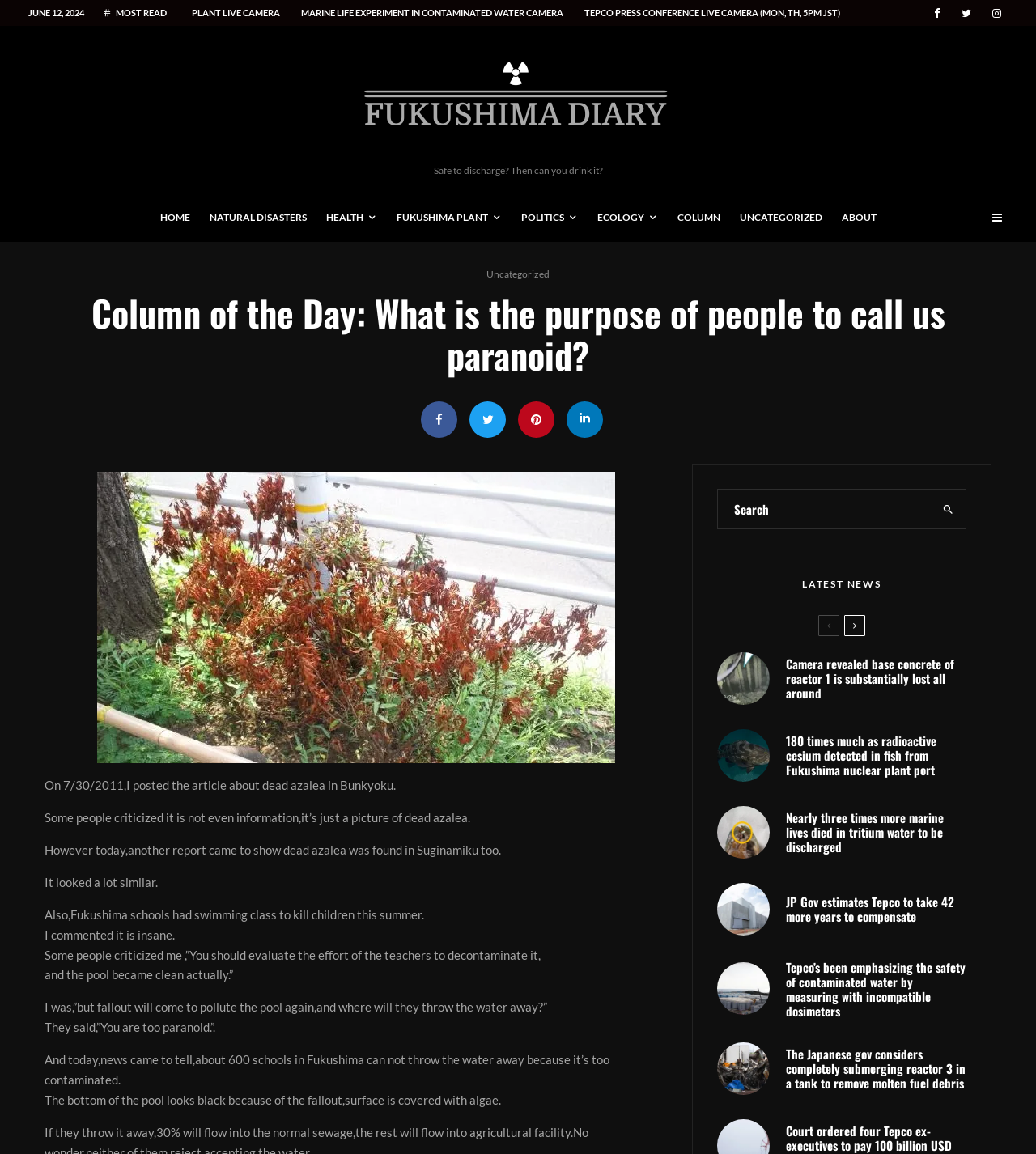Please find and generate the text of the main header of the webpage.

Column of the Day: What is the purpose of people to call us paranoid?